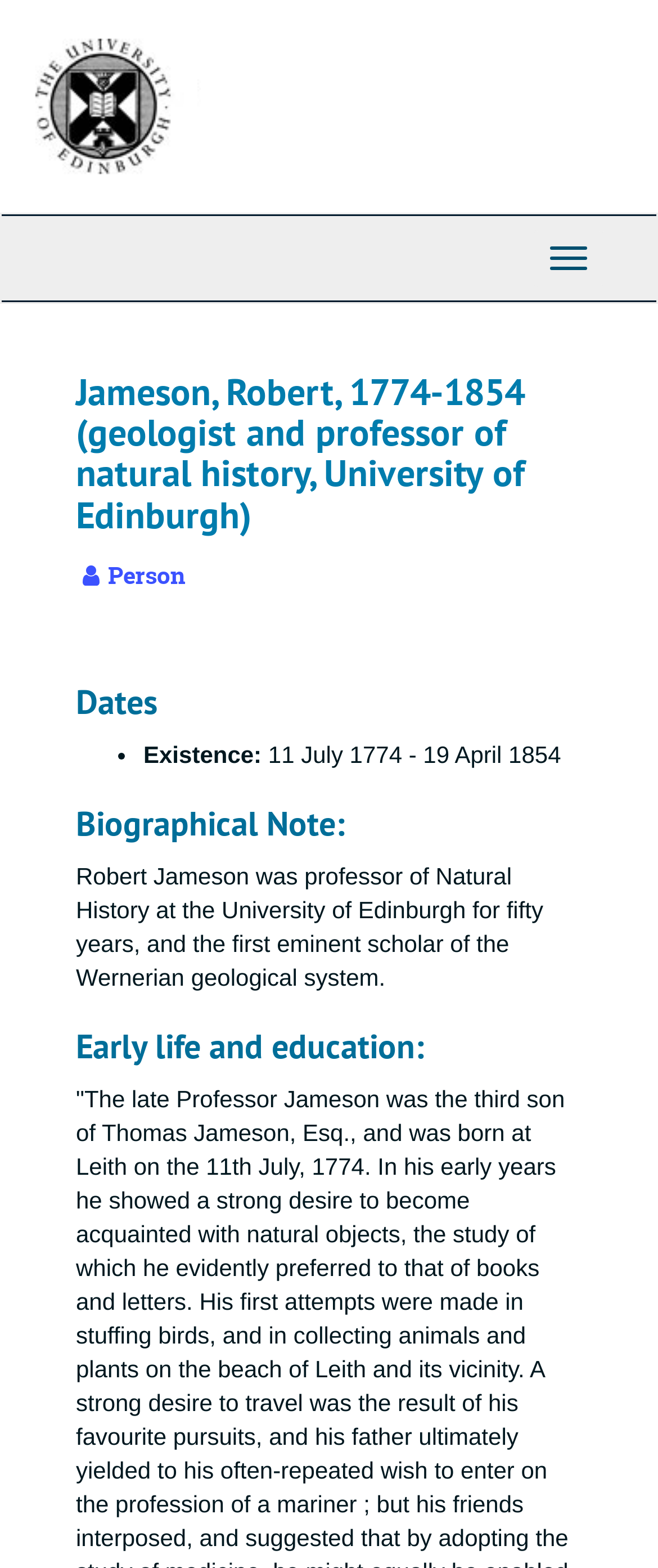Extract the bounding box coordinates of the UI element described: "Toggle Navigation". Provide the coordinates in the format [left, top, right, bottom] with values ranging from 0 to 1.

[0.808, 0.146, 0.921, 0.183]